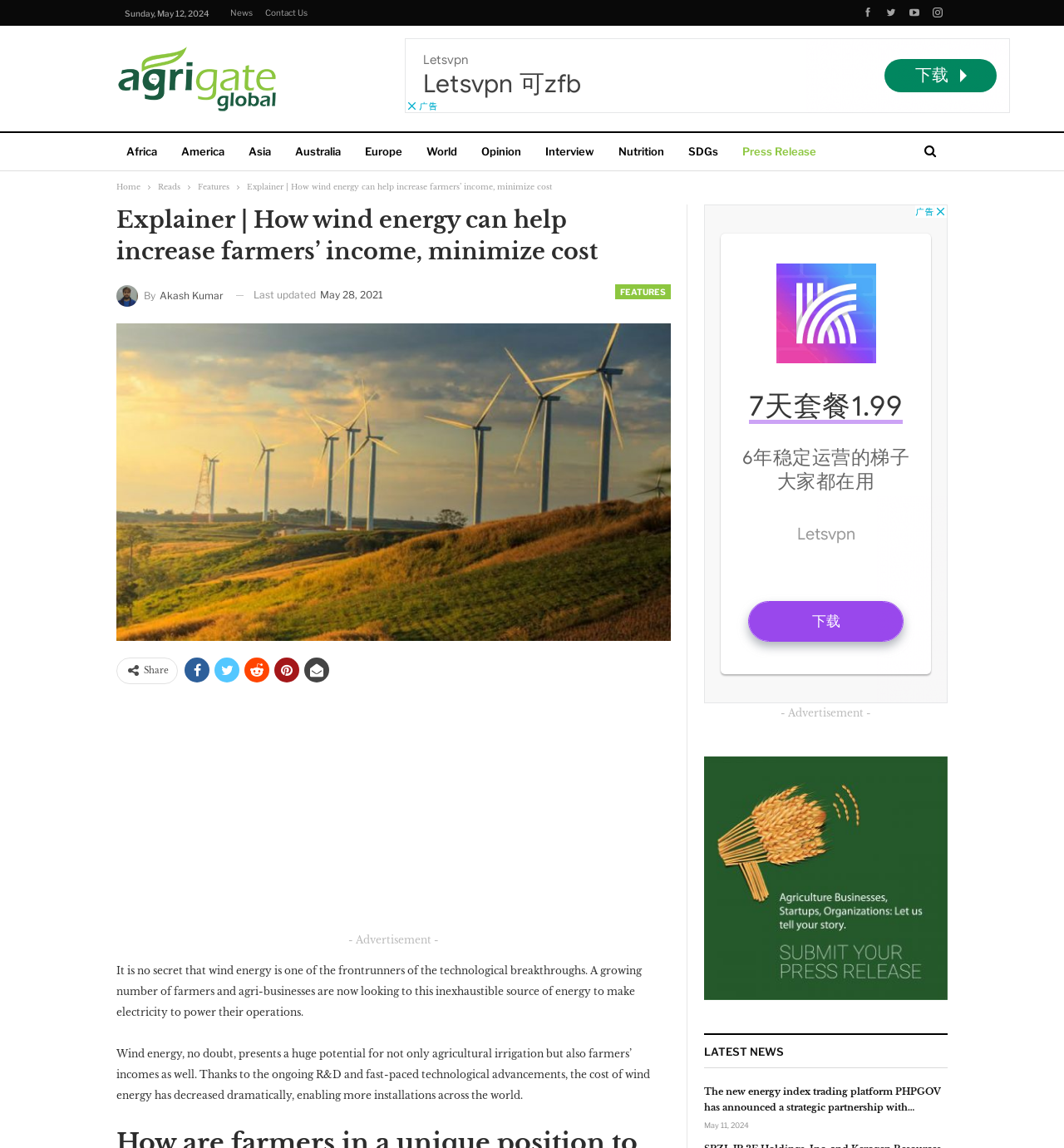Determine the bounding box coordinates of the clickable element to achieve the following action: 'Share the article on social media'. Provide the coordinates as four float values between 0 and 1, formatted as [left, top, right, bottom].

[0.135, 0.58, 0.159, 0.589]